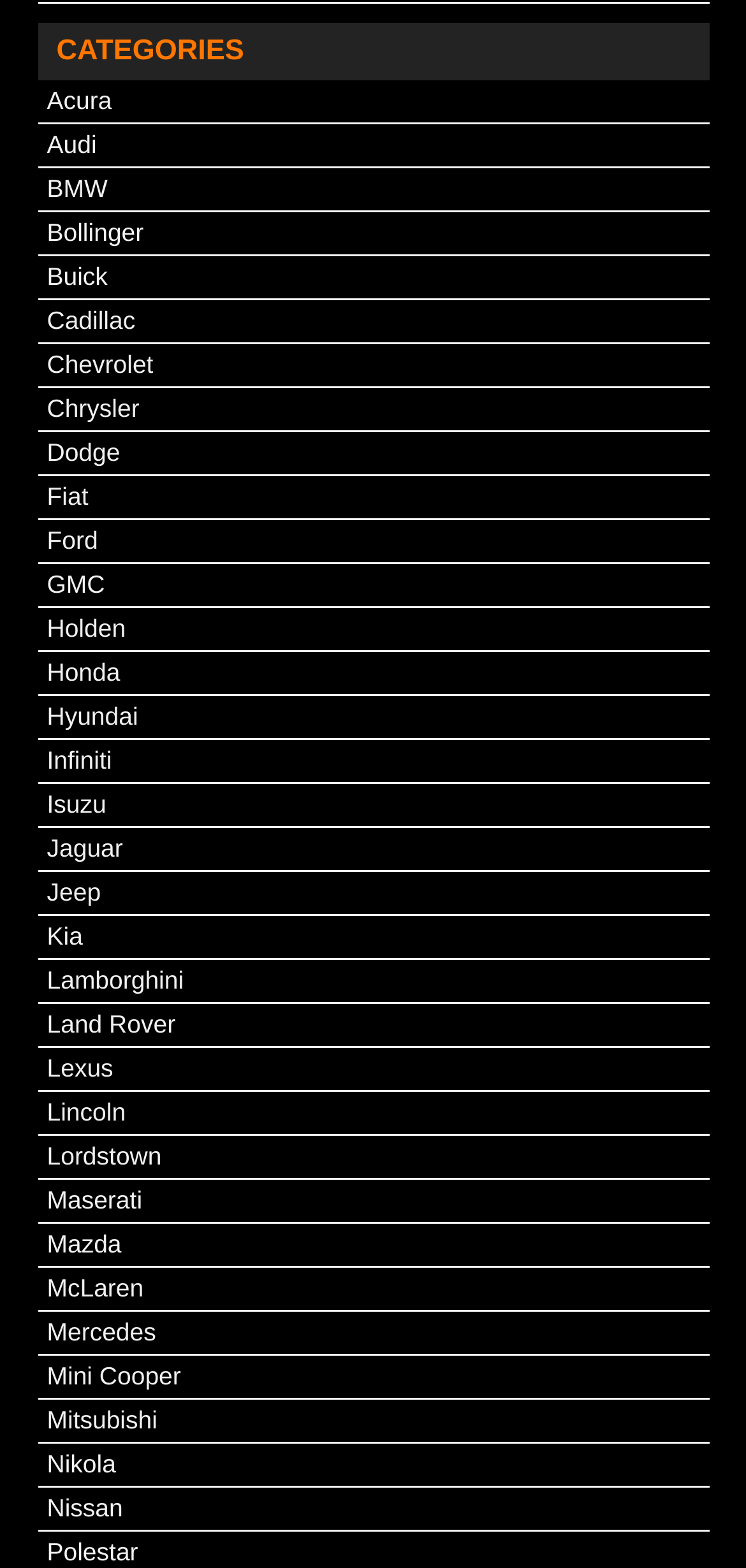Determine the bounding box coordinates for the clickable element to execute this instruction: "Explore Nissan". Provide the coordinates as four float numbers between 0 and 1, i.e., [left, top, right, bottom].

[0.063, 0.953, 0.165, 0.971]